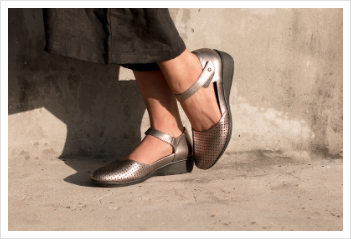Please give a succinct answer using a single word or phrase:
What is the purpose of the perforated detailing on the shoes?

Enhances breathability